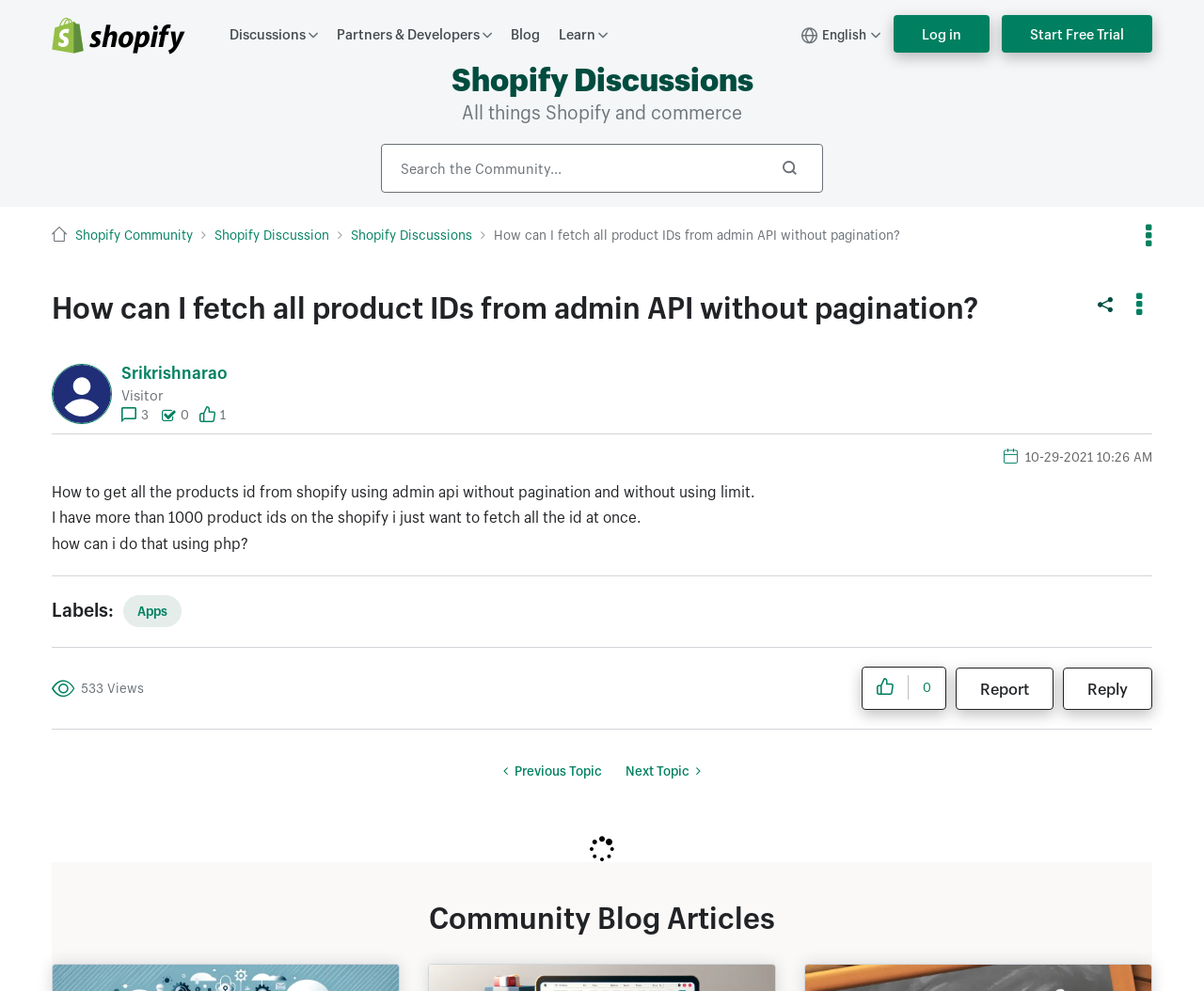Please use the details from the image to answer the following question comprehensively:
What is the date of the post?

I found the date of the post by looking at the post information section, where I saw a generic element with the text 'Posted on' and a static text element with the date '10-29-2021' next to it.